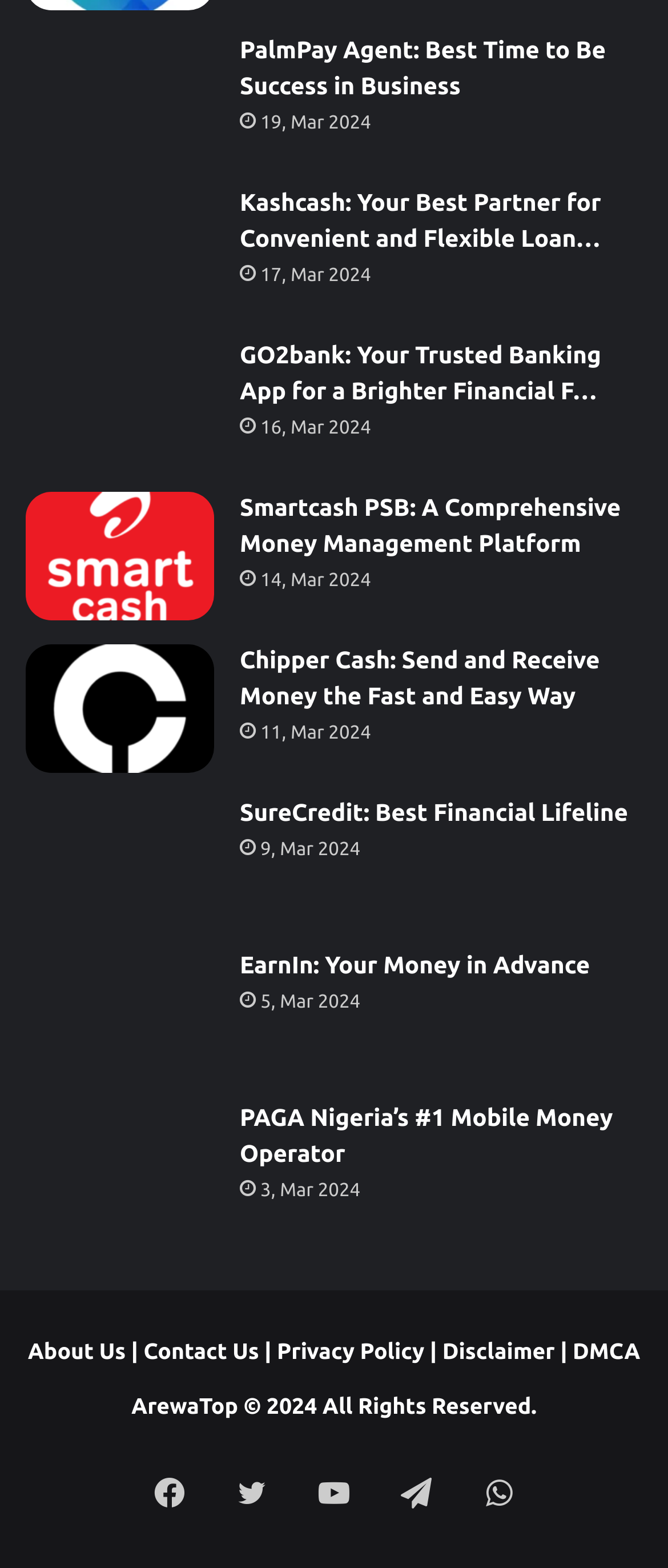Identify the bounding box coordinates of the section to be clicked to complete the task described by the following instruction: "Follow on Facebook". The coordinates should be four float numbers between 0 and 1, formatted as [left, top, right, bottom].

[0.192, 0.926, 0.315, 0.978]